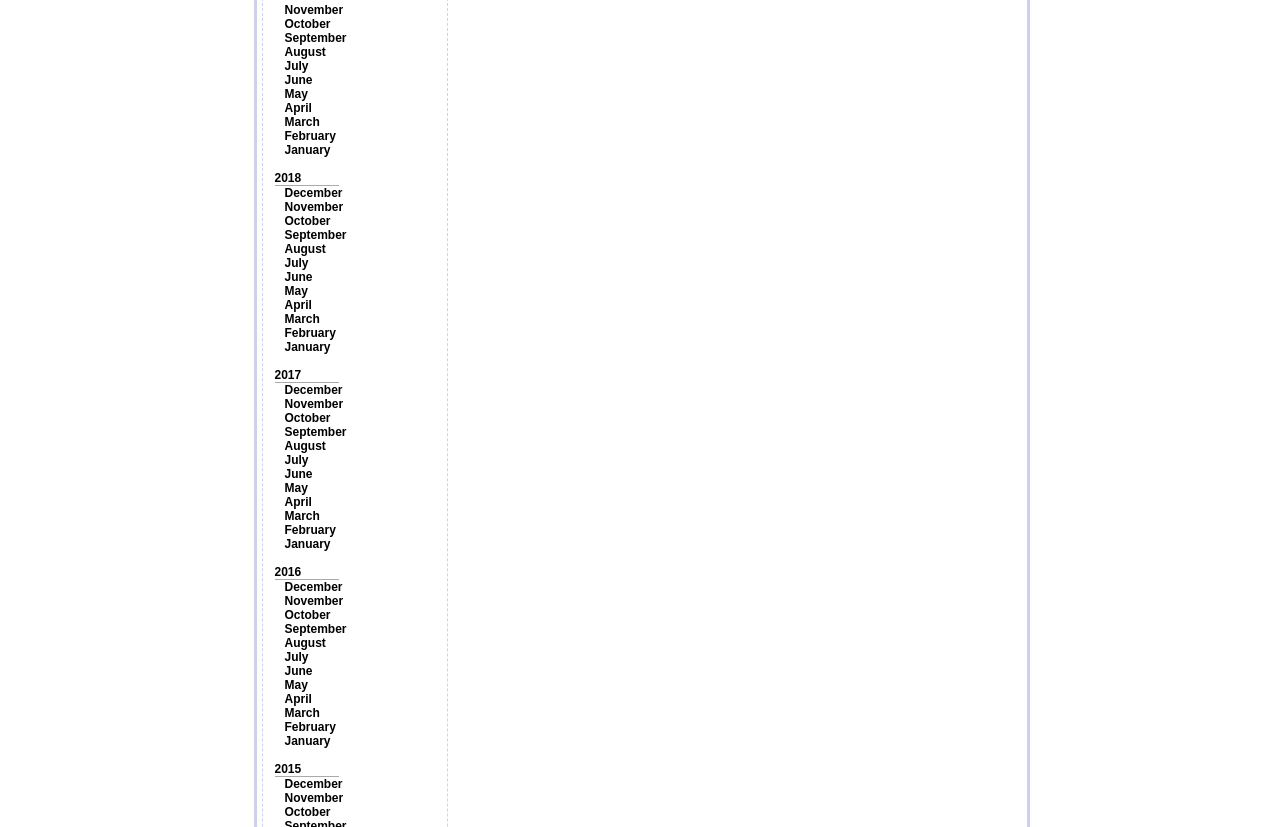Given the element description "December", identify the bounding box of the corresponding UI element.

[0.222, 0.225, 0.268, 0.242]